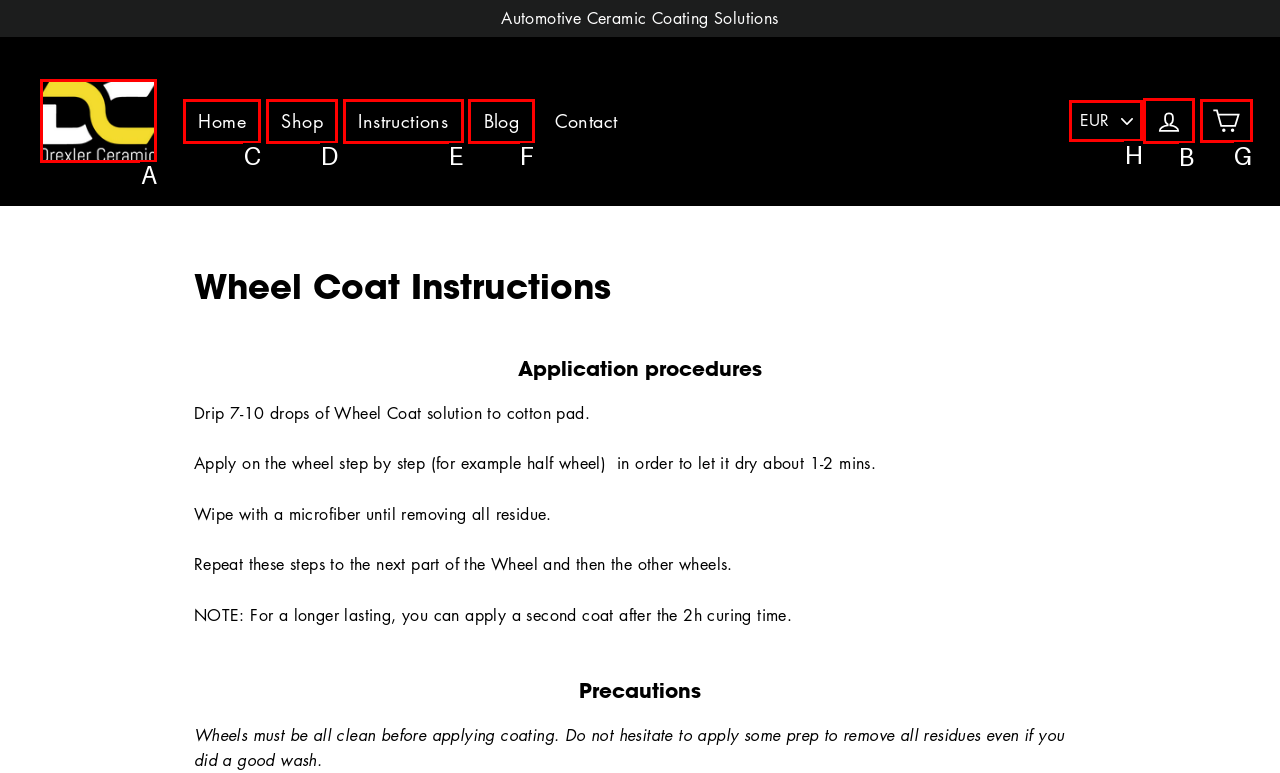Find the appropriate UI element to complete the task: View 'CHRISTMAS CARD MAKING' tutorials. Indicate your choice by providing the letter of the element.

None